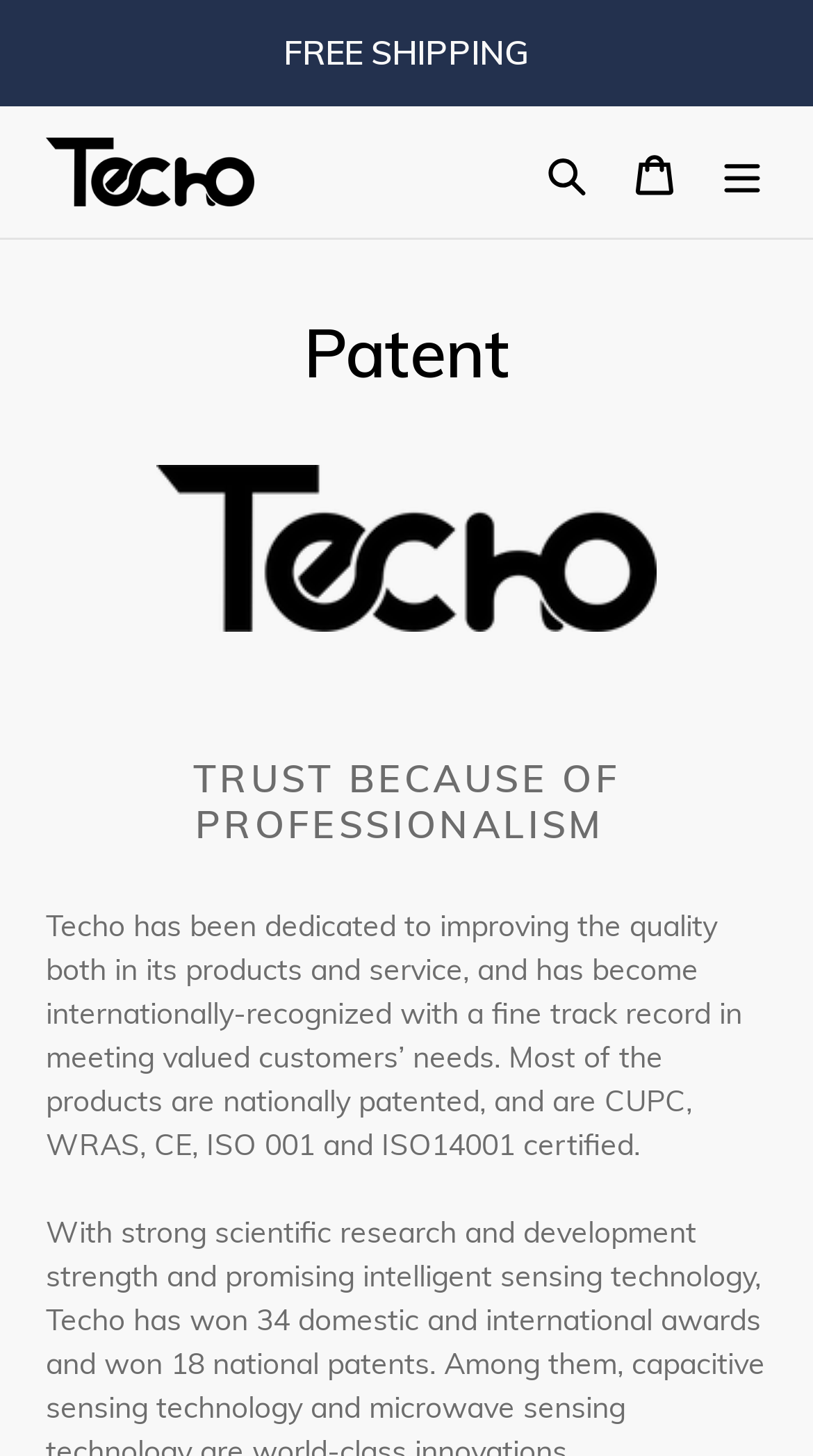Please reply with a single word or brief phrase to the question: 
How many headings are there on the webpage?

3